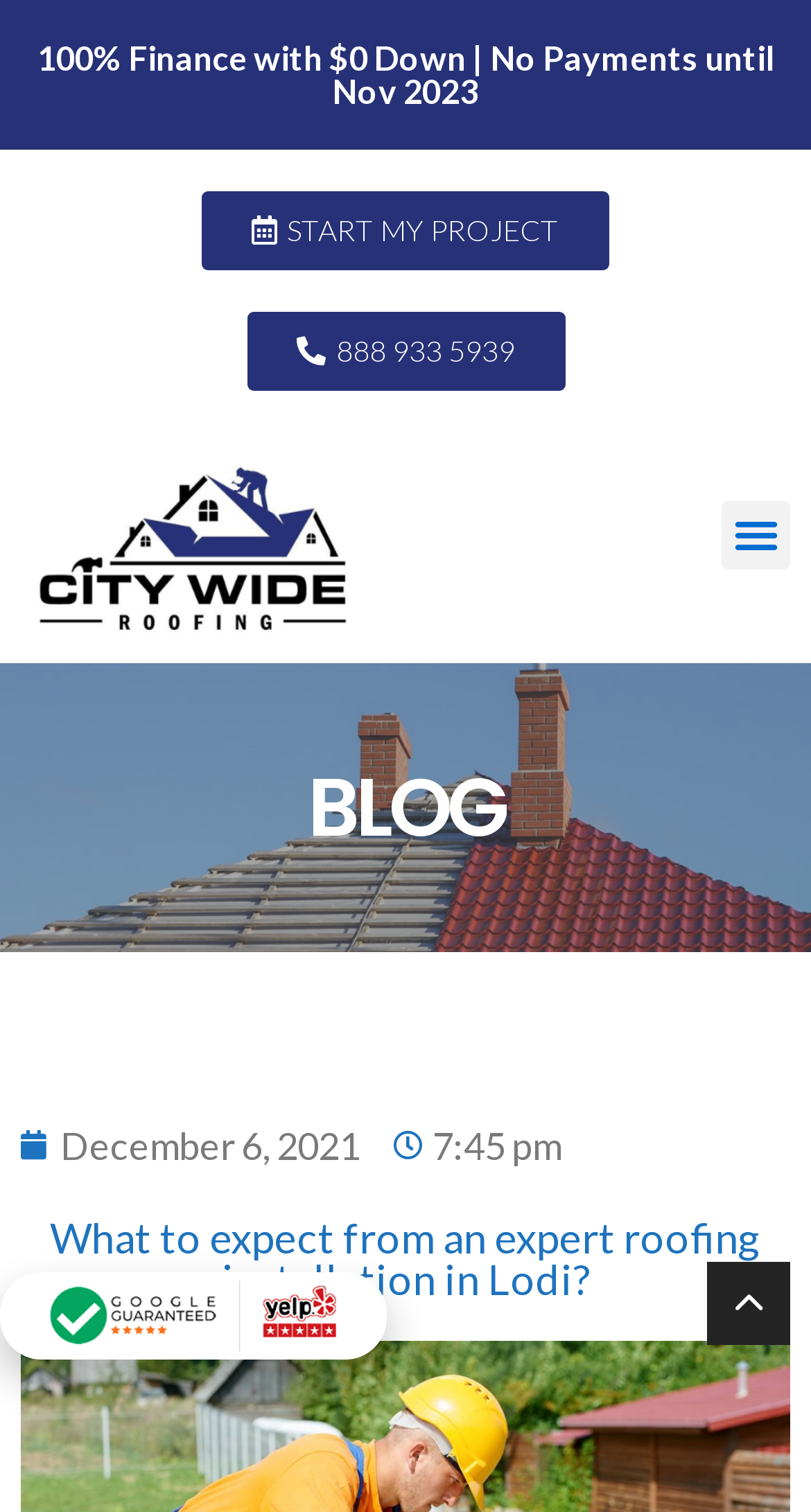Using the element description Damp Proofing Axminster Devon (EX13):, predict the bounding box coordinates for the UI element. Provide the coordinates in (top-left x, top-left y, bottom-right x, bottom-right y) format with values ranging from 0 to 1.

None